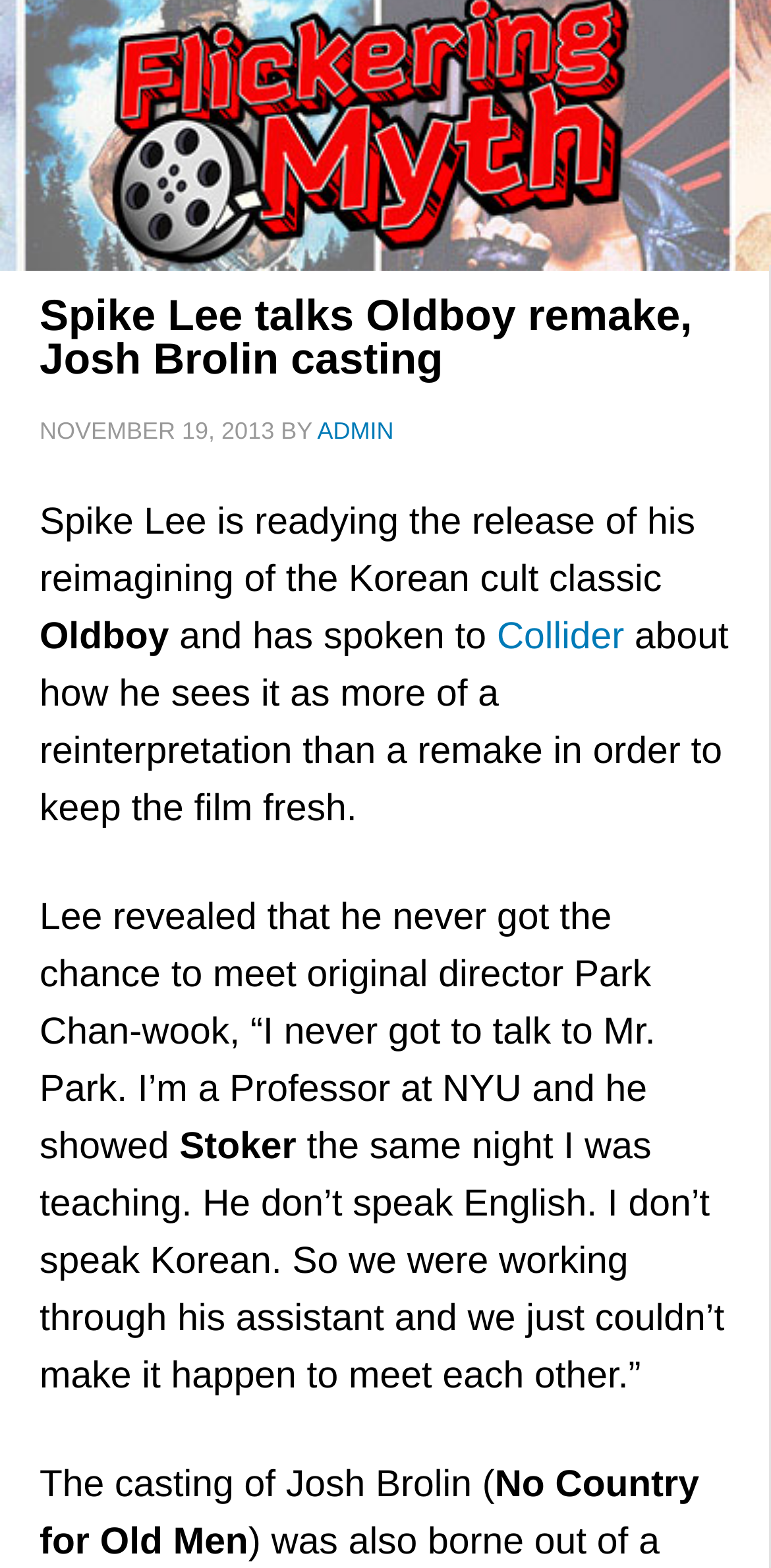Examine the image and give a thorough answer to the following question:
Who is the director of the Oldboy remake?

The answer can be found in the first paragraph of the article, where it is mentioned that 'Spike Lee is readying the release of his reimagining of the Korean cult classic Oldboy'.